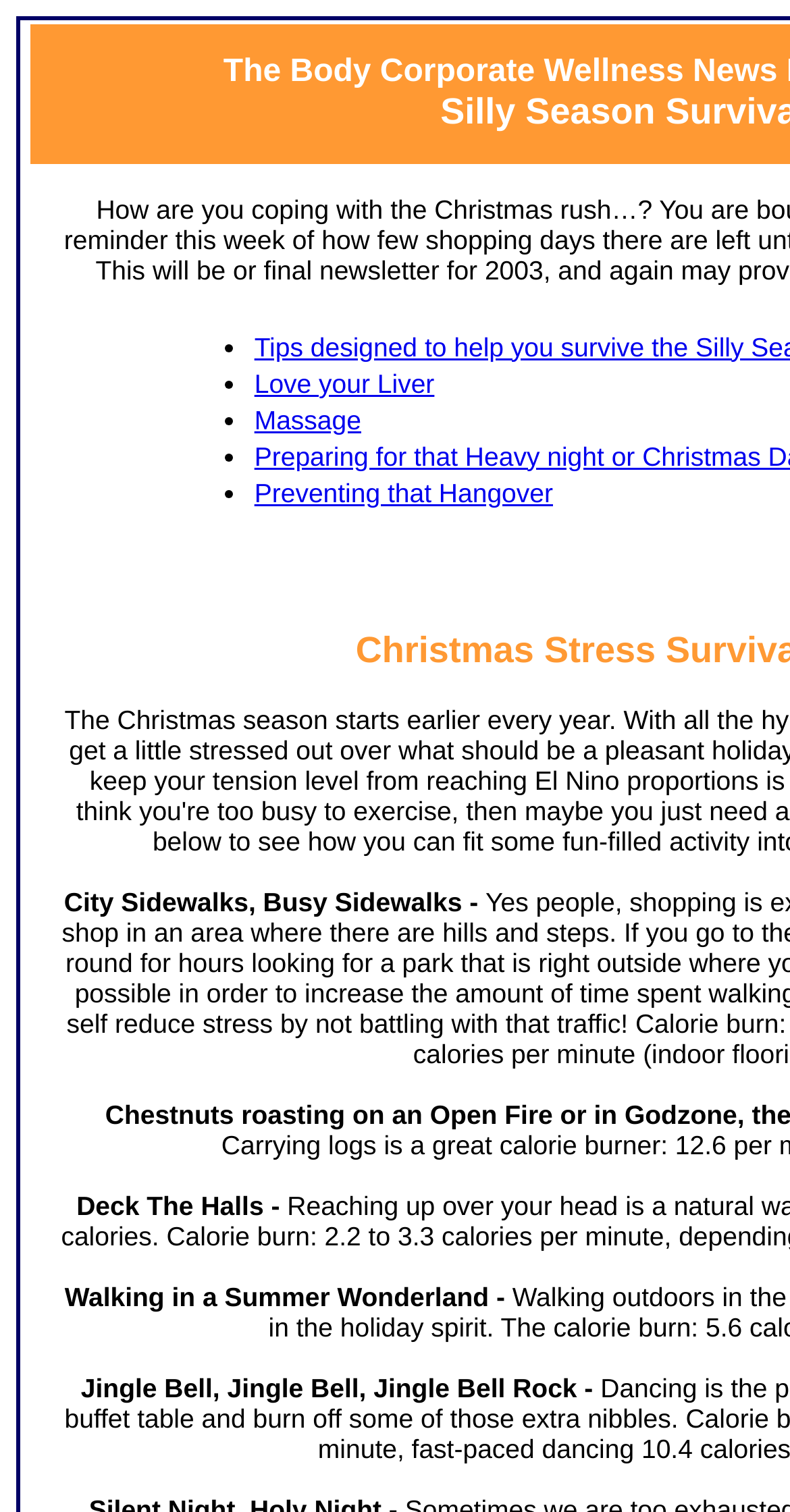Give a one-word or one-phrase response to the question:
What is the vertical position of 'Massage' link?

Above 'Preventing that Hangover' link